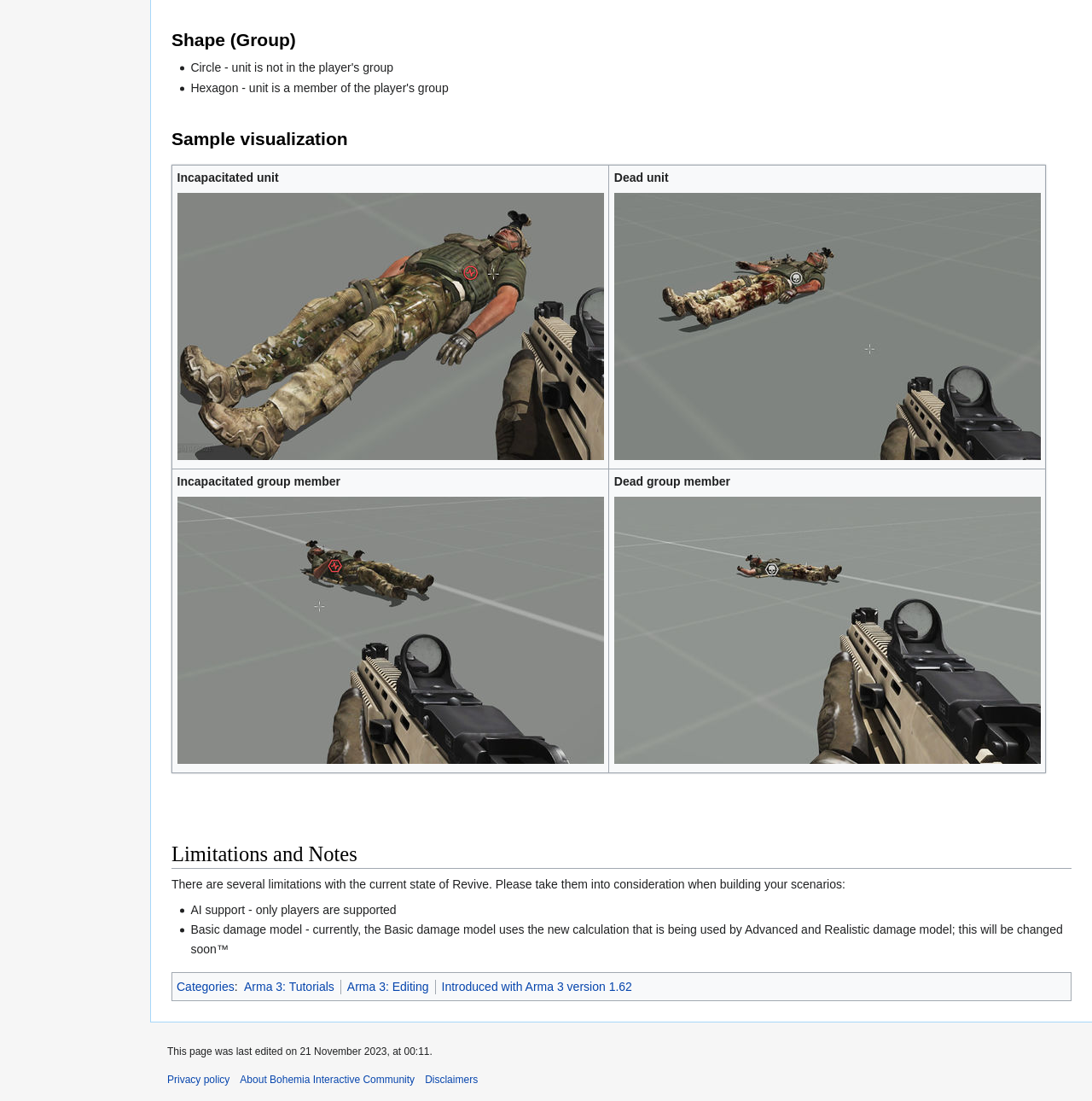What is the name of the software that powers this webpage?
Give a one-word or short-phrase answer derived from the screenshot.

MediaWiki